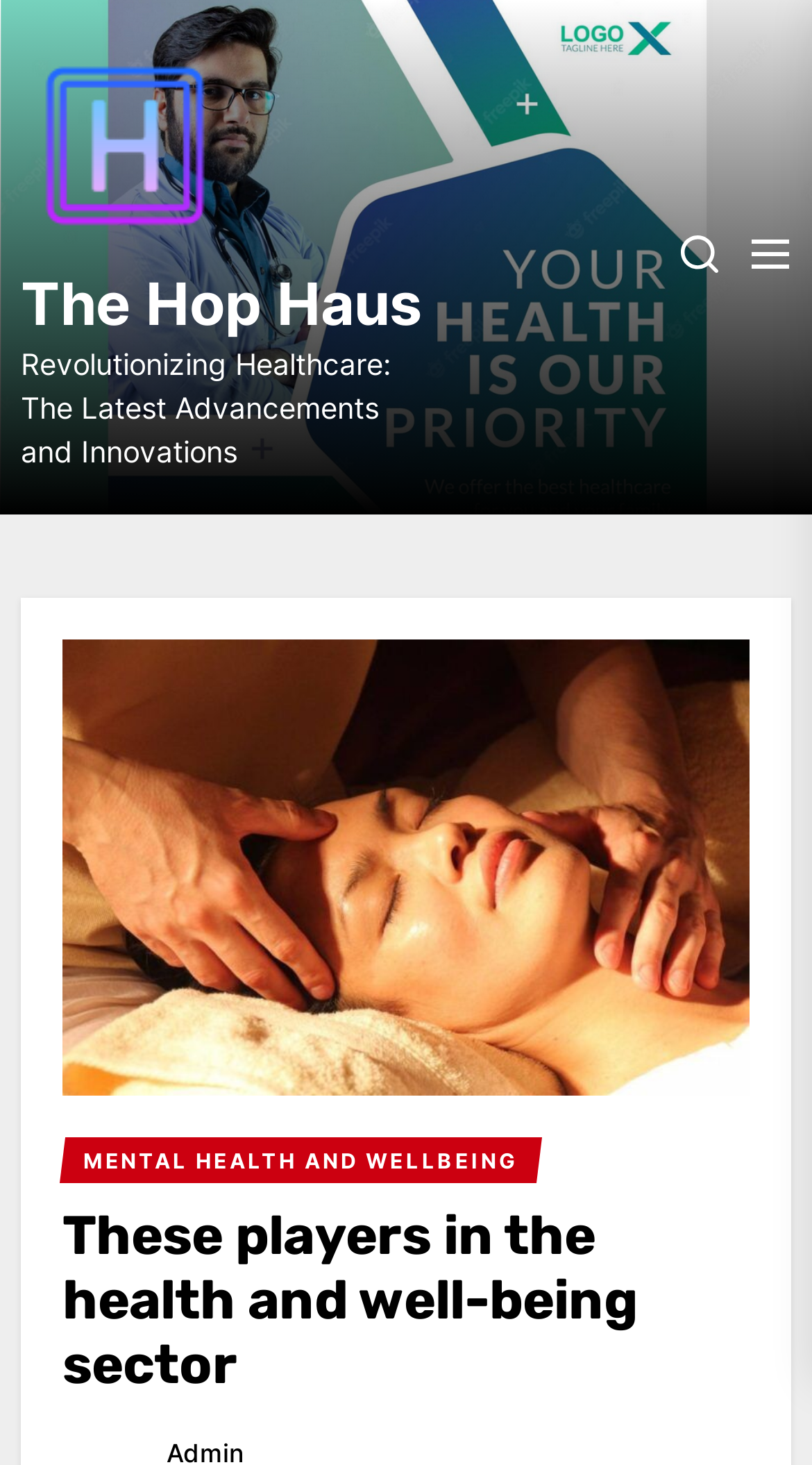From the element description: "Mental health and wellbeing", extract the bounding box coordinates of the UI element. The coordinates should be expressed as four float numbers between 0 and 1, in the order [left, top, right, bottom].

[0.073, 0.776, 0.668, 0.808]